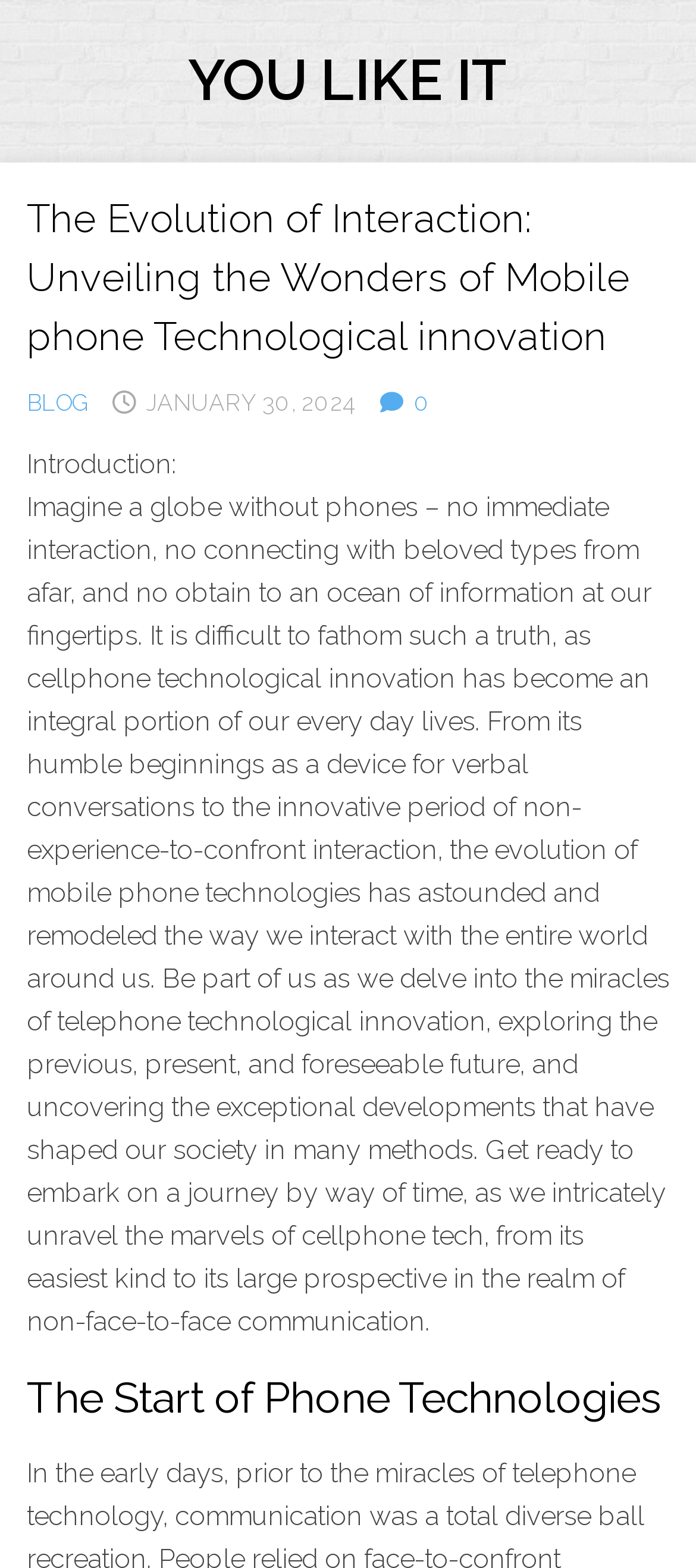Describe every aspect of the webpage comprehensively.

The webpage is about the evolution of mobile phone technology, with a focus on its impact on human interaction. At the top, there is a heading that reads "The Evolution of Interaction: Unveiling the Wonders of Mobile phone Technological innovation" followed by a link to "YOU LIKE IT" on the same line. Below this, there is a link to "BLOG" and a static text displaying the date "JANUARY 30, 2024". Next to the date, there is a link with an icon.

The main content of the webpage starts with a heading "Introduction:" followed by a lengthy paragraph that discusses the importance of mobile phones in our daily lives. The text explains how mobile phone technology has transformed the way we interact with the world around us, from its humble beginnings to its current innovative state.

Further down, there is another heading titled "The Start of Phone Technologies", which likely marks the beginning of a section that delves into the history of mobile phone technology. Overall, the webpage appears to be an article or blog post that explores the evolution of mobile phones and their impact on society.